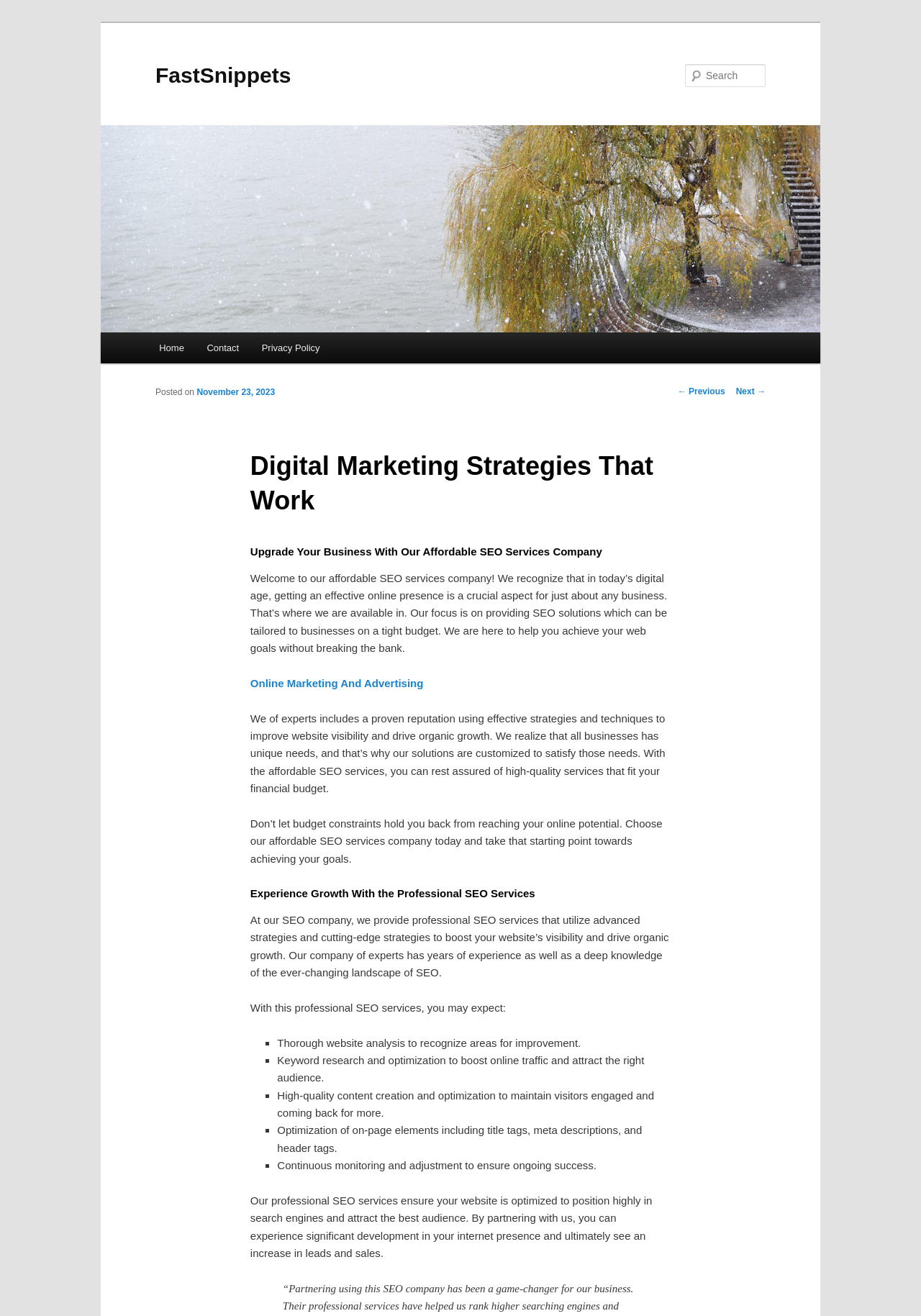Please identify the bounding box coordinates of the area that needs to be clicked to follow this instruction: "Contact us".

[0.212, 0.253, 0.272, 0.276]